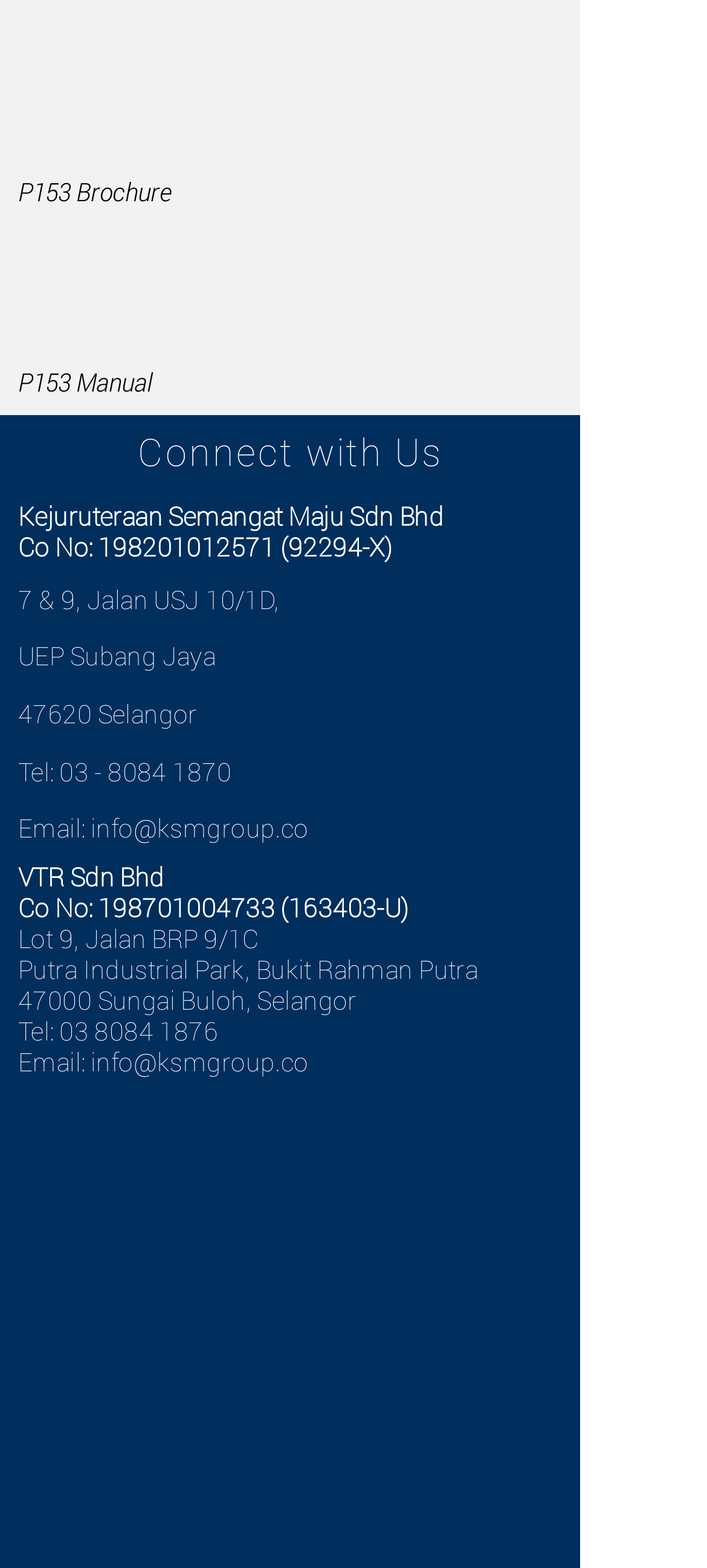What is the company name?
Using the image, give a concise answer in the form of a single word or short phrase.

Kejuruteraan Semangat Maju Sdn Bhd